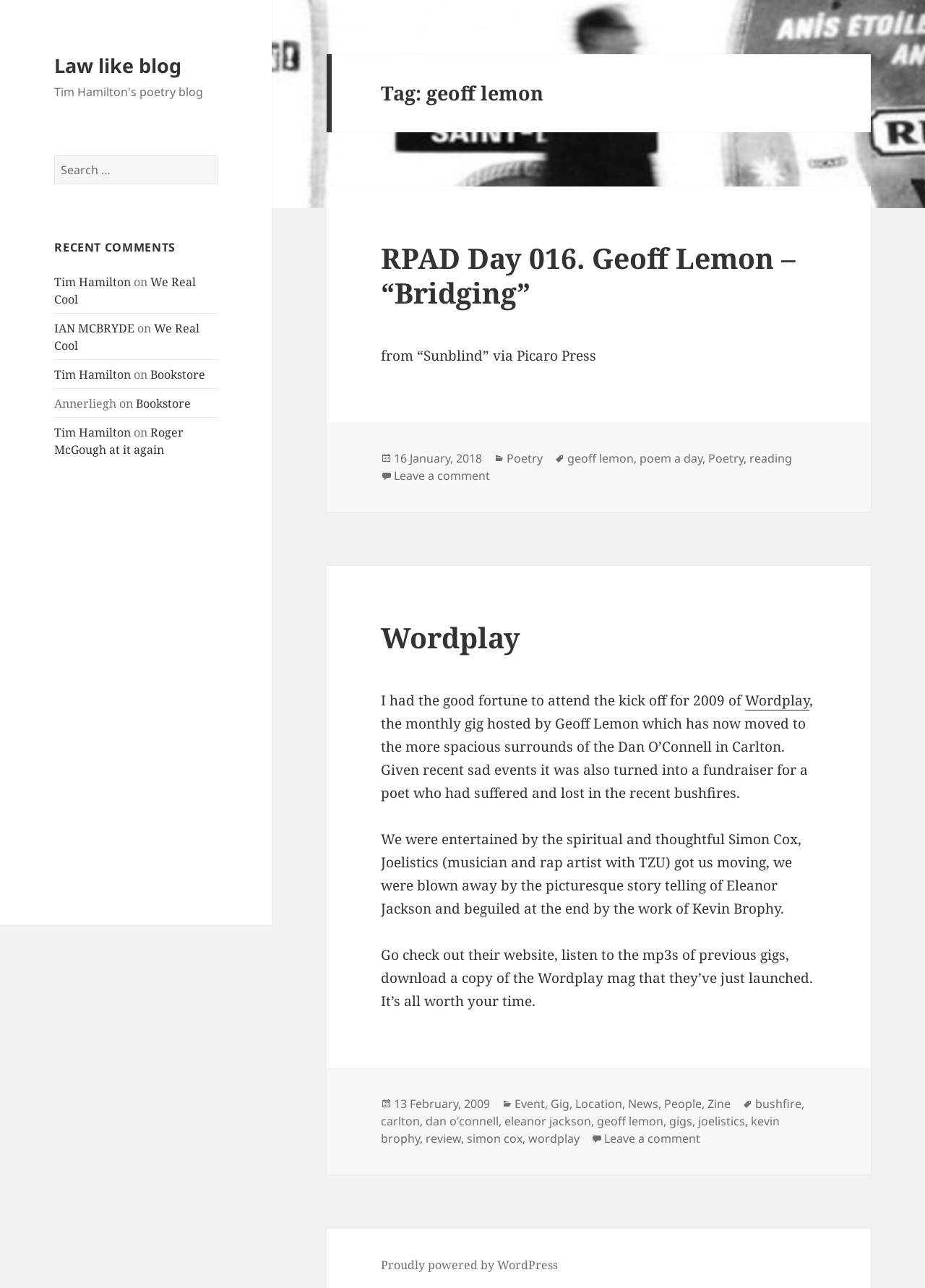Using the element description provided, determine the bounding box coordinates in the format (top-left x, top-left y, bottom-right x, bottom-right y). Ensure that all values are floating point numbers between 0 and 1. Element description: Proudly powered by WordPress

[0.412, 0.976, 0.603, 0.988]